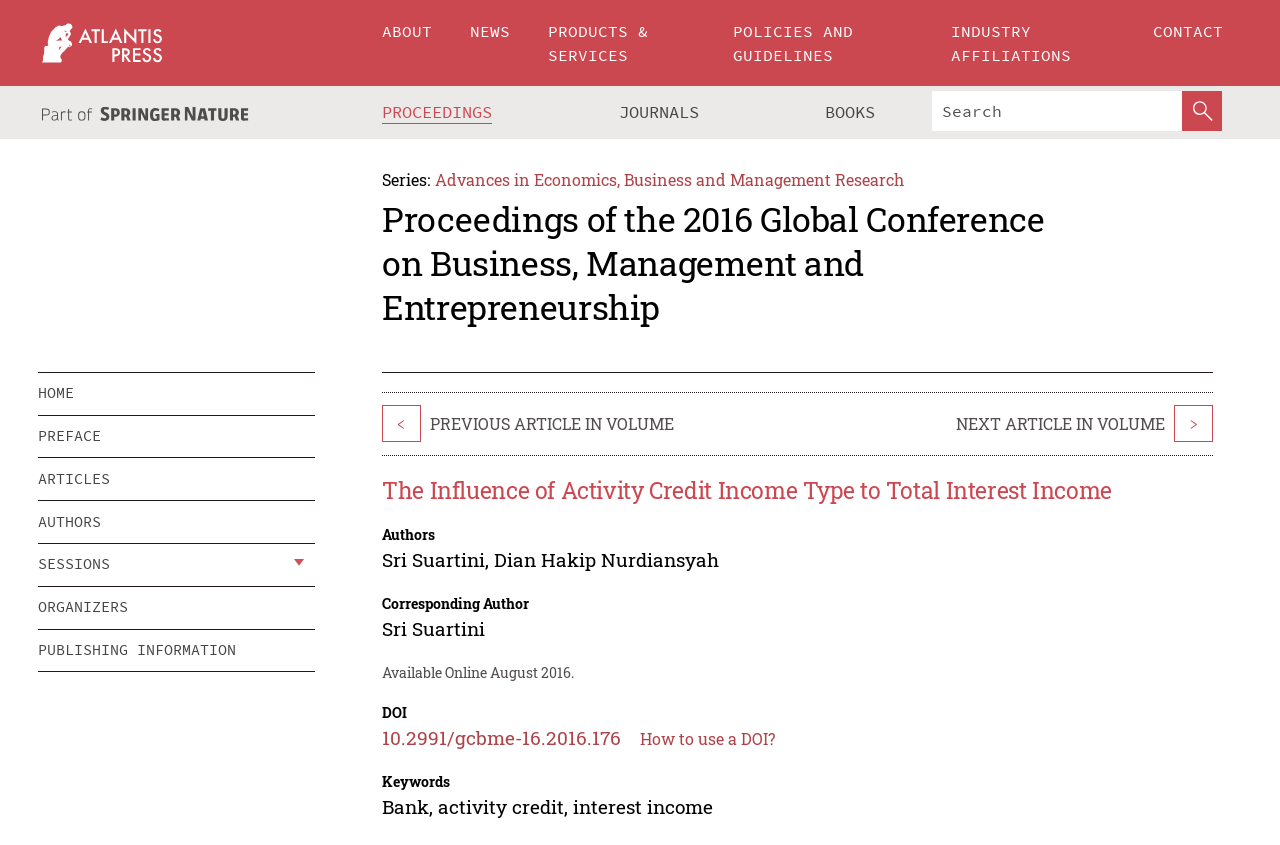Locate the bounding box coordinates of the clickable area needed to fulfill the instruction: "Search for a keyword".

[0.728, 0.108, 0.923, 0.155]